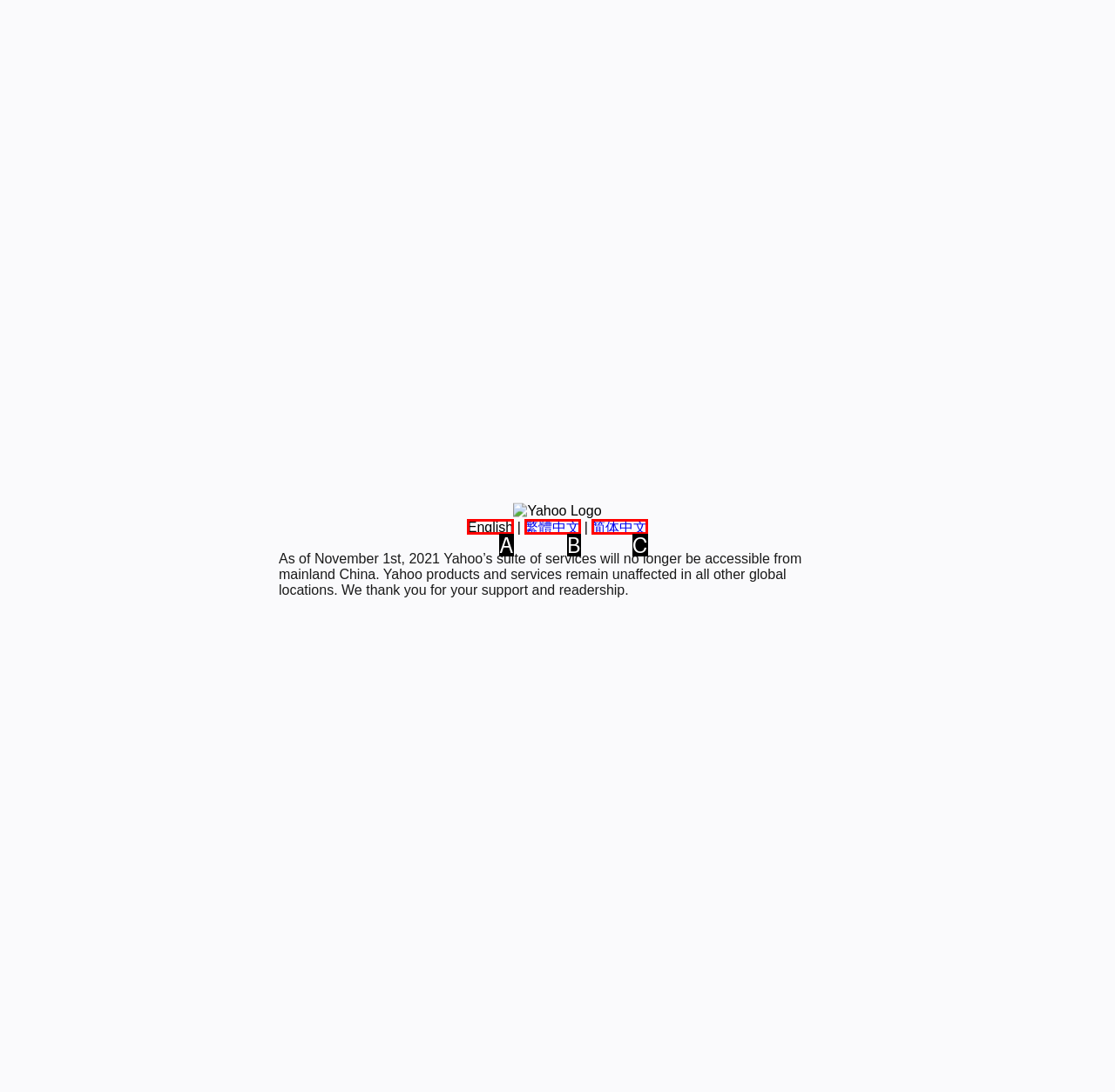Given the description: name="et_pb_contact_name_1" placeholder="Name", choose the HTML element that matches it. Indicate your answer with the letter of the option.

None